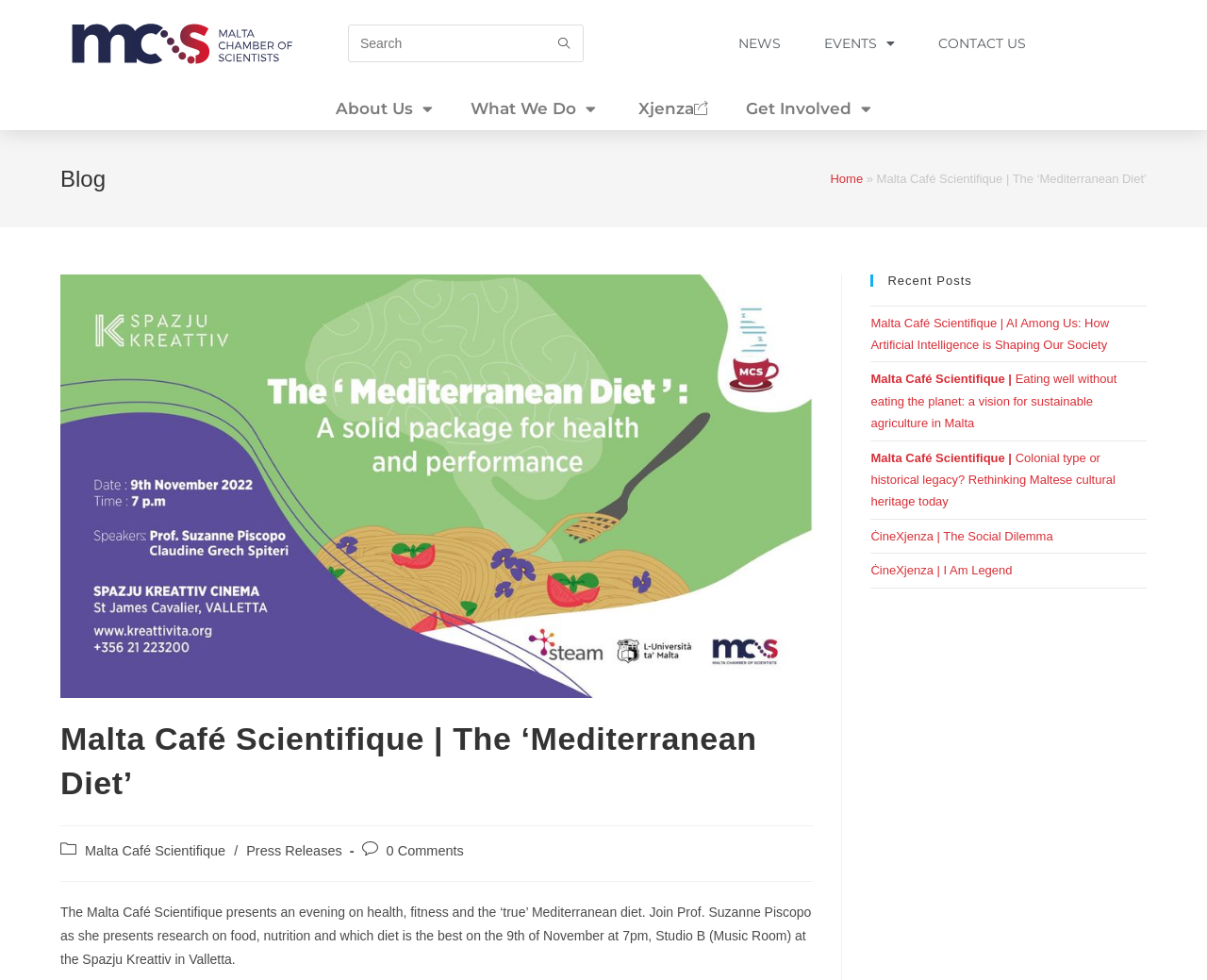Find the bounding box coordinates for the UI element whose description is: "Malta Café Scientifique". The coordinates should be four float numbers between 0 and 1, in the format [left, top, right, bottom].

[0.07, 0.86, 0.187, 0.876]